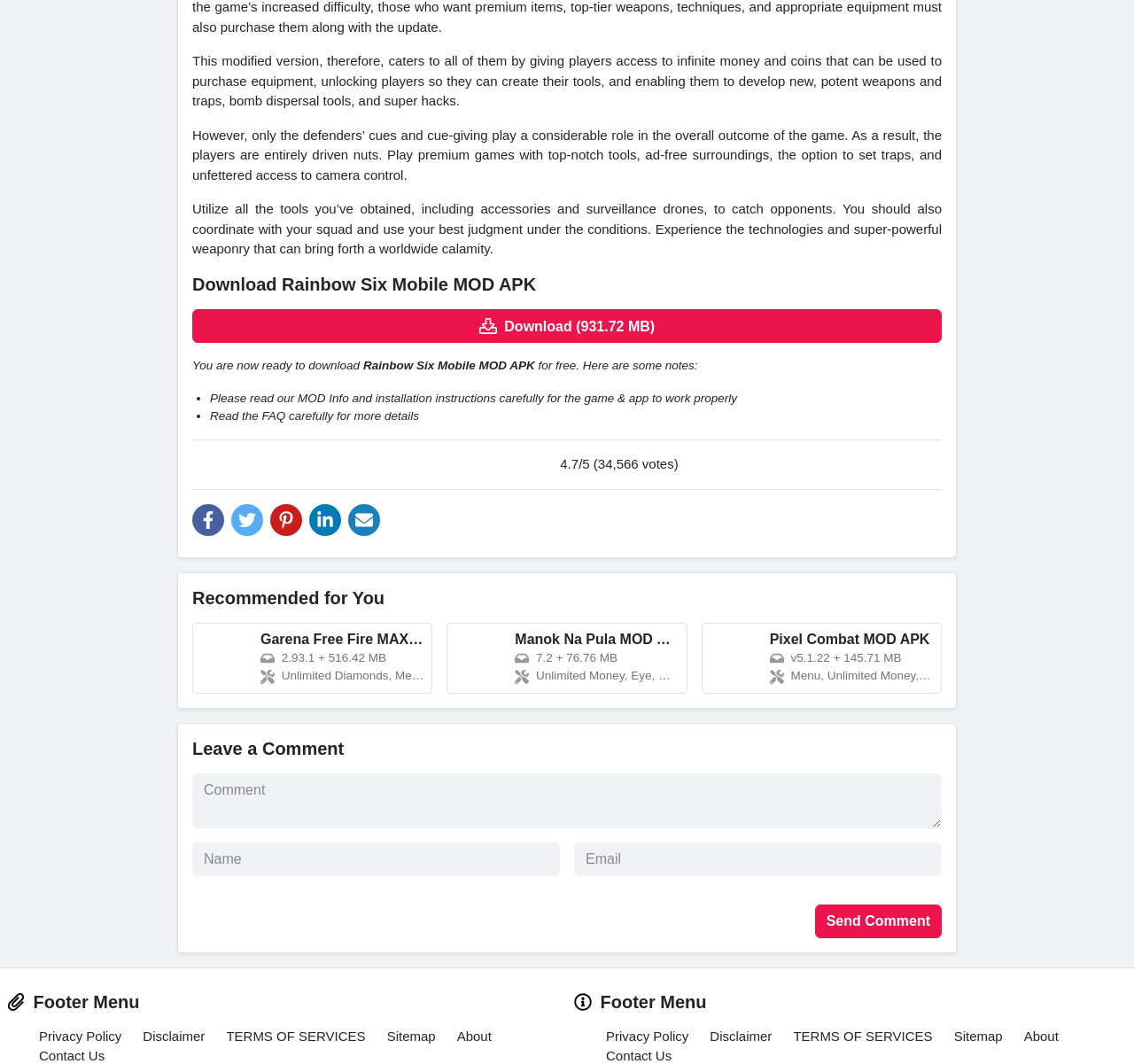Using the element description: "Send Comment", determine the bounding box coordinates. The coordinates should be in the format [left, top, right, bottom], with values between 0 and 1.

[0.718, 0.85, 0.83, 0.882]